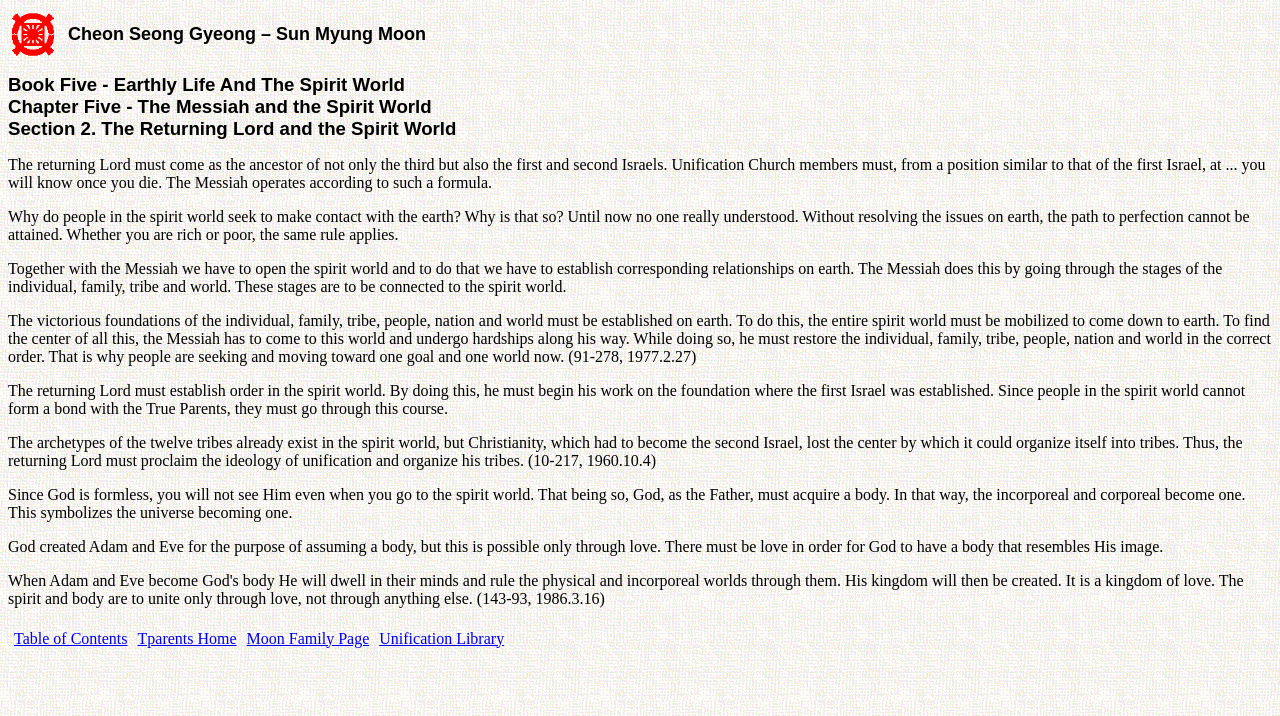What is the theme of the quoted passages on this webpage?
Provide a one-word or short-phrase answer based on the image.

Spiritual growth and perfection